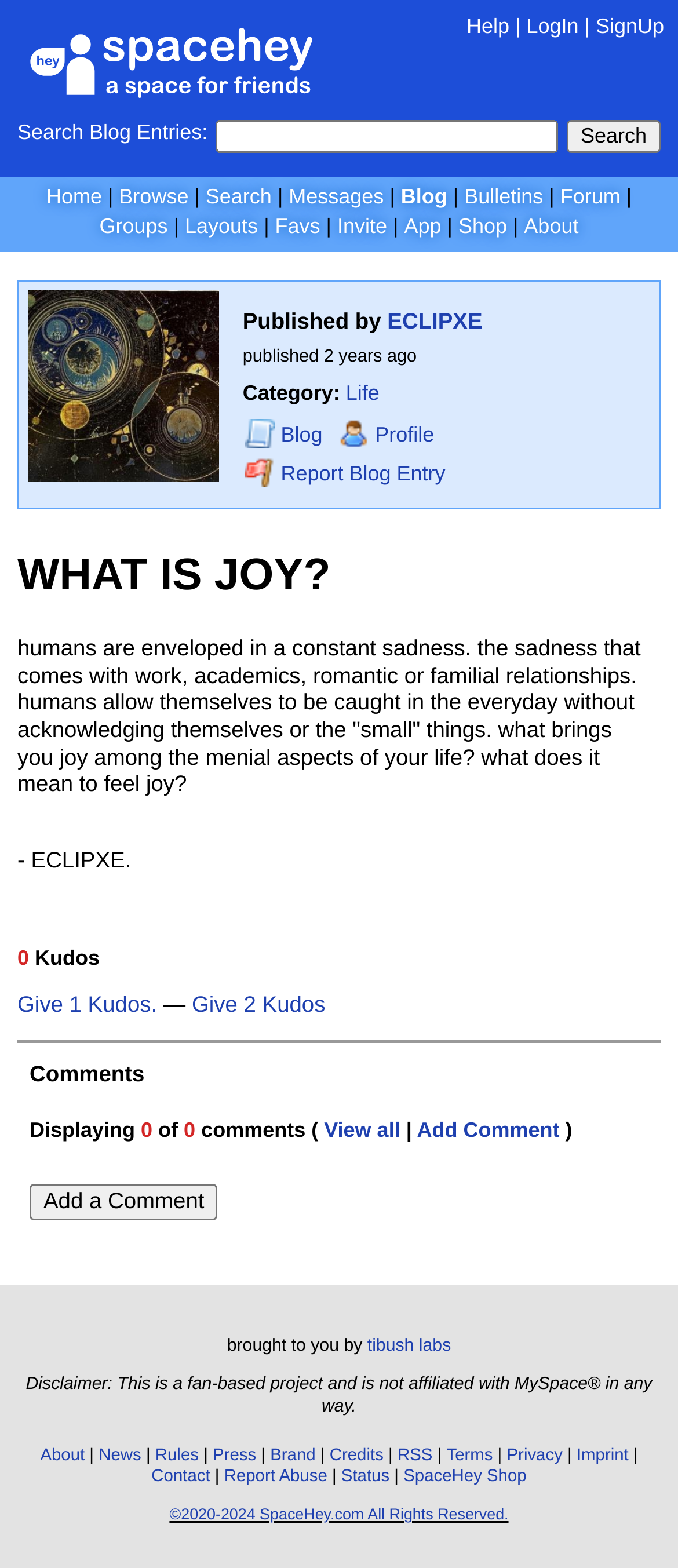How many comments are displayed?
Using the visual information from the image, give a one-word or short-phrase answer.

0